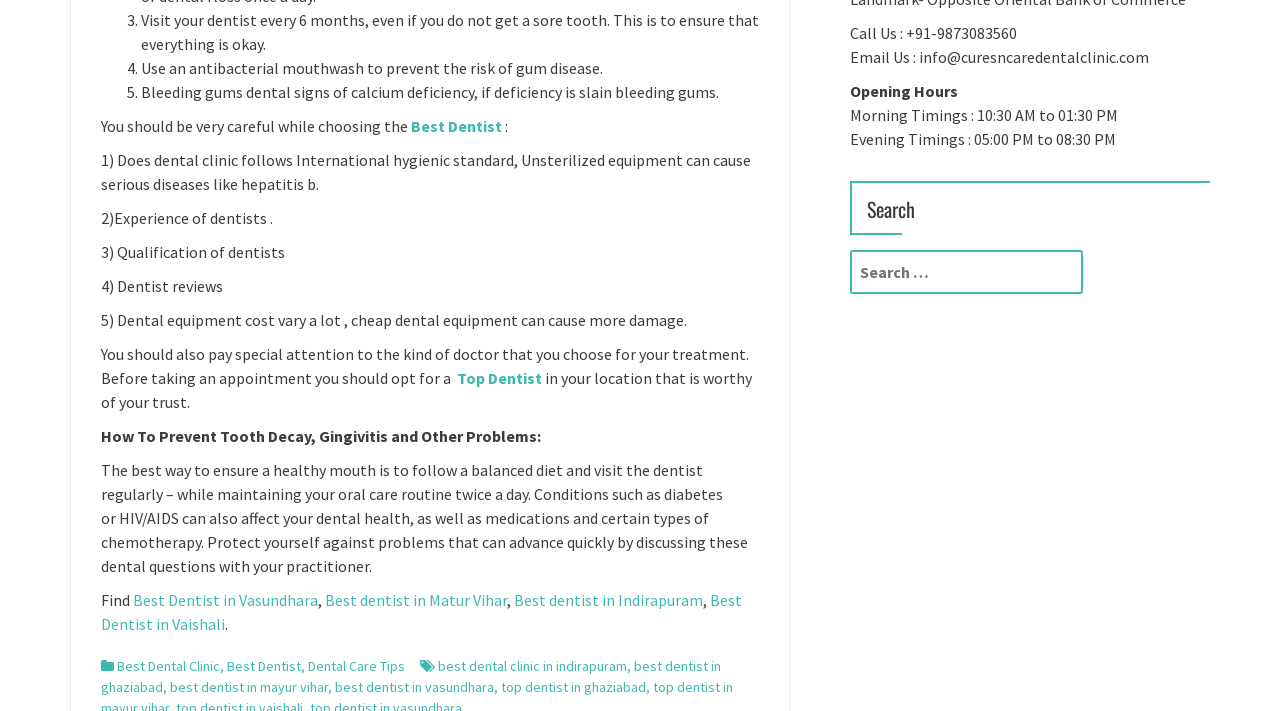Determine the bounding box for the described UI element: "best dentist in mayur vihar".

[0.133, 0.954, 0.256, 0.979]